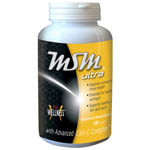Craft a detailed explanation of the image.

The image features a bottle of "MSM Ultra," a dietary supplement designed to support overall health. The packaging highlights that the product contains advanced ingredients, including Vitamin C, which is essential for maintaining healthy tissues and boosting the immune system. The label indicates several key benefits: it supports connective tissue health, aids in managing inflammation, and promotes flexibility and overall joint health. The vibrant design and clear labeling aim to attract health-conscious consumers looking for effective supplementation to enhance their well-being.